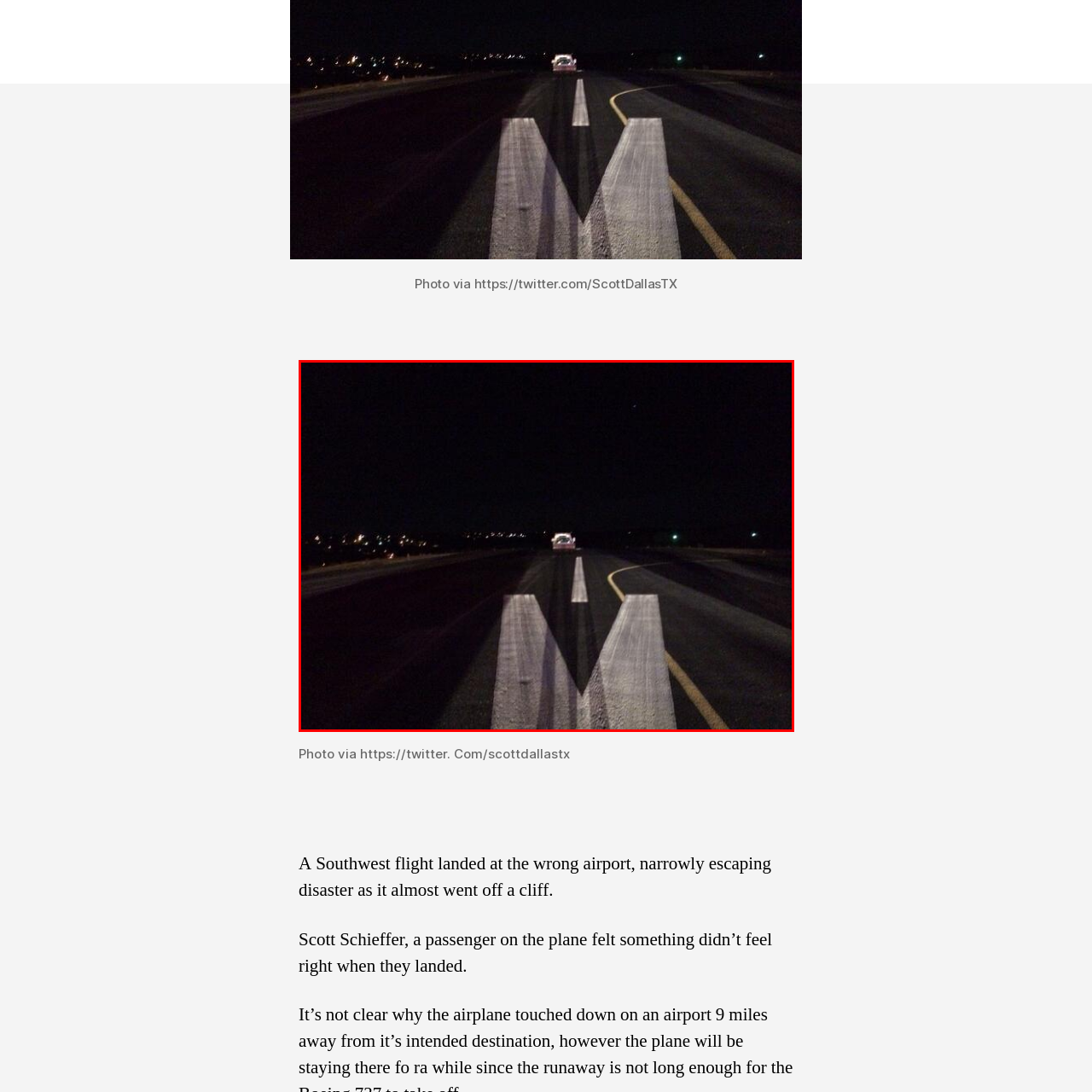Focus on the picture inside the red-framed area and provide a one-word or short phrase response to the following question:
What is the source of illumination on the road?

Streetlights